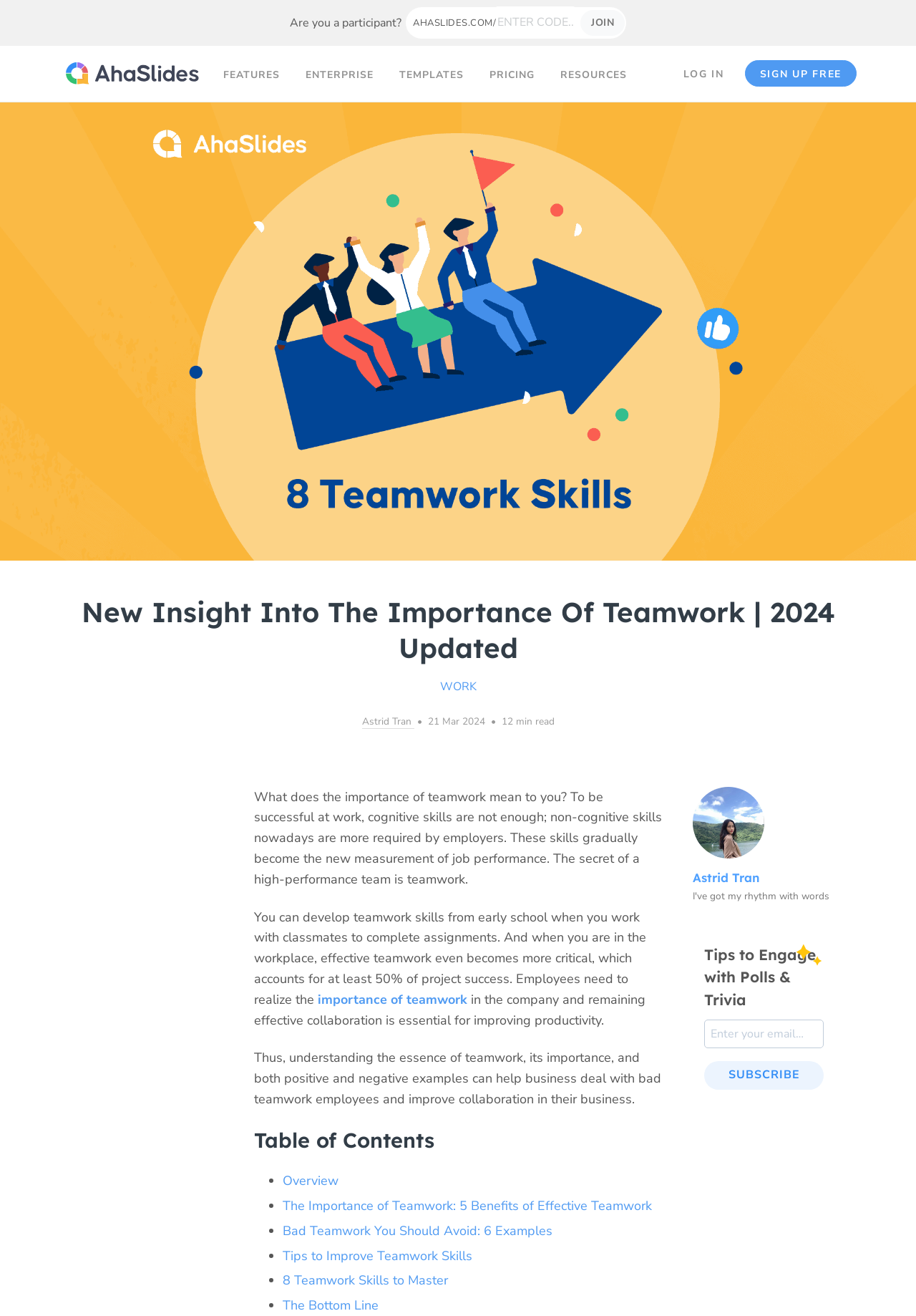Analyze the image and answer the question with as much detail as possible: 
How many links are there in the table of contents?

The table of contents section has 5 links, which are 'Overview', 'The Importance of Teamwork: 5 Benefits of Effective Teamwork', 'Bad Teamwork You Should Avoid: 6 Examples', 'Tips to Improve Teamwork Skills', and 'The Bottom Line'.